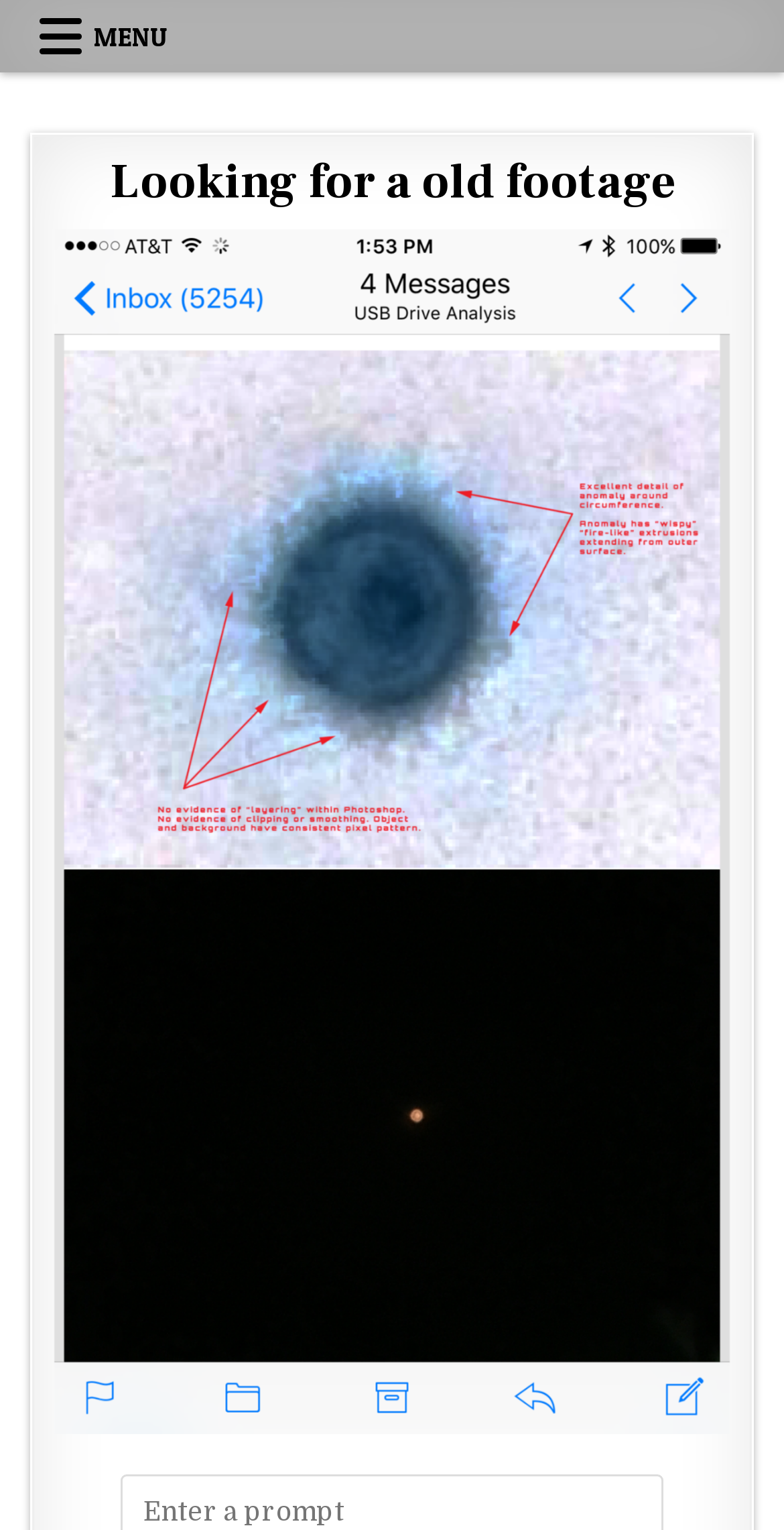Ascertain the bounding box coordinates for the UI element detailed here: "Menu". The coordinates should be provided as [left, top, right, bottom] with each value being a float between 0 and 1.

[0.025, 0.0, 0.24, 0.047]